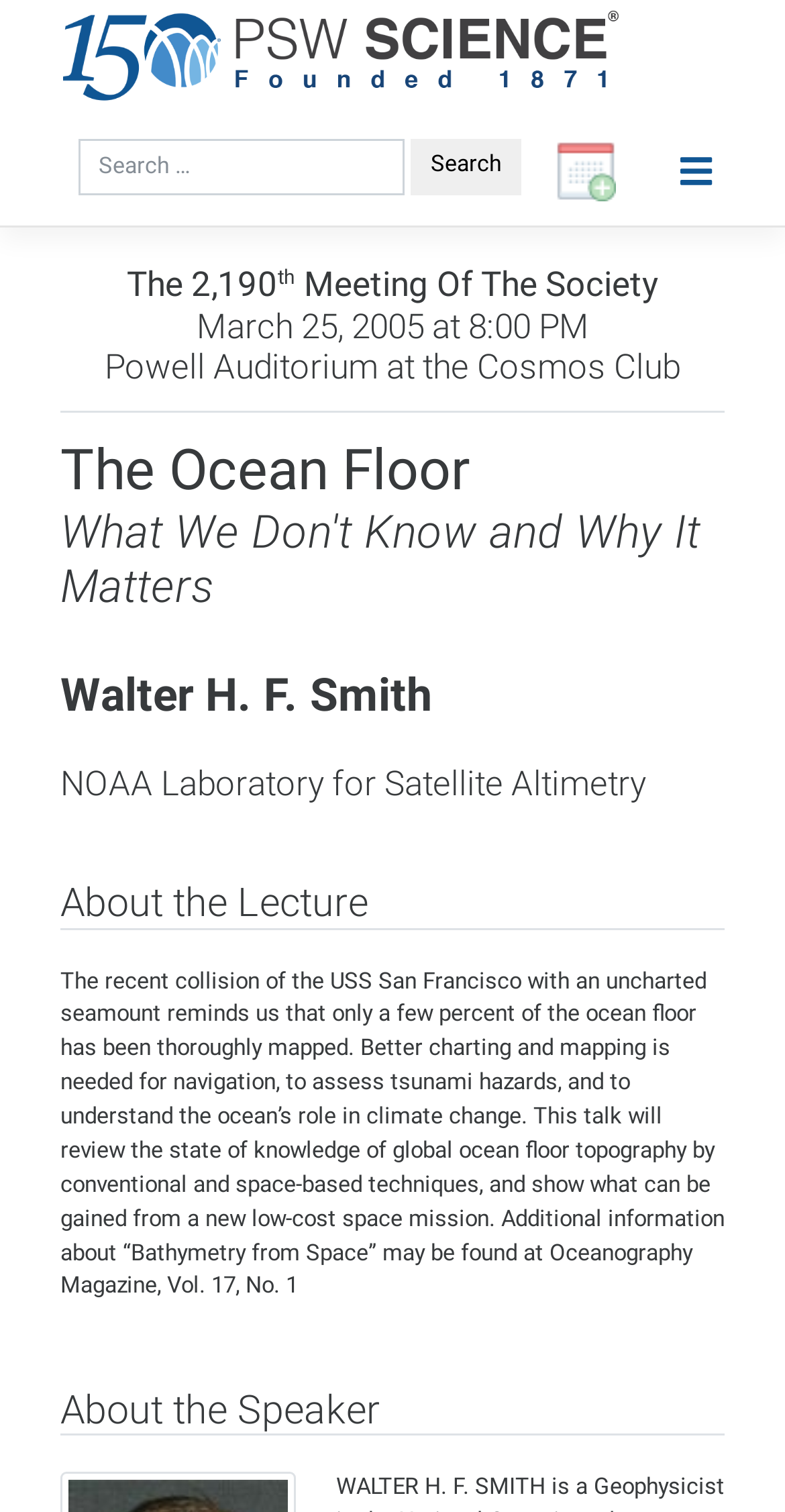Reply to the question with a single word or phrase:
What is the bounding box coordinate of the search button?

[0.523, 0.092, 0.664, 0.129]